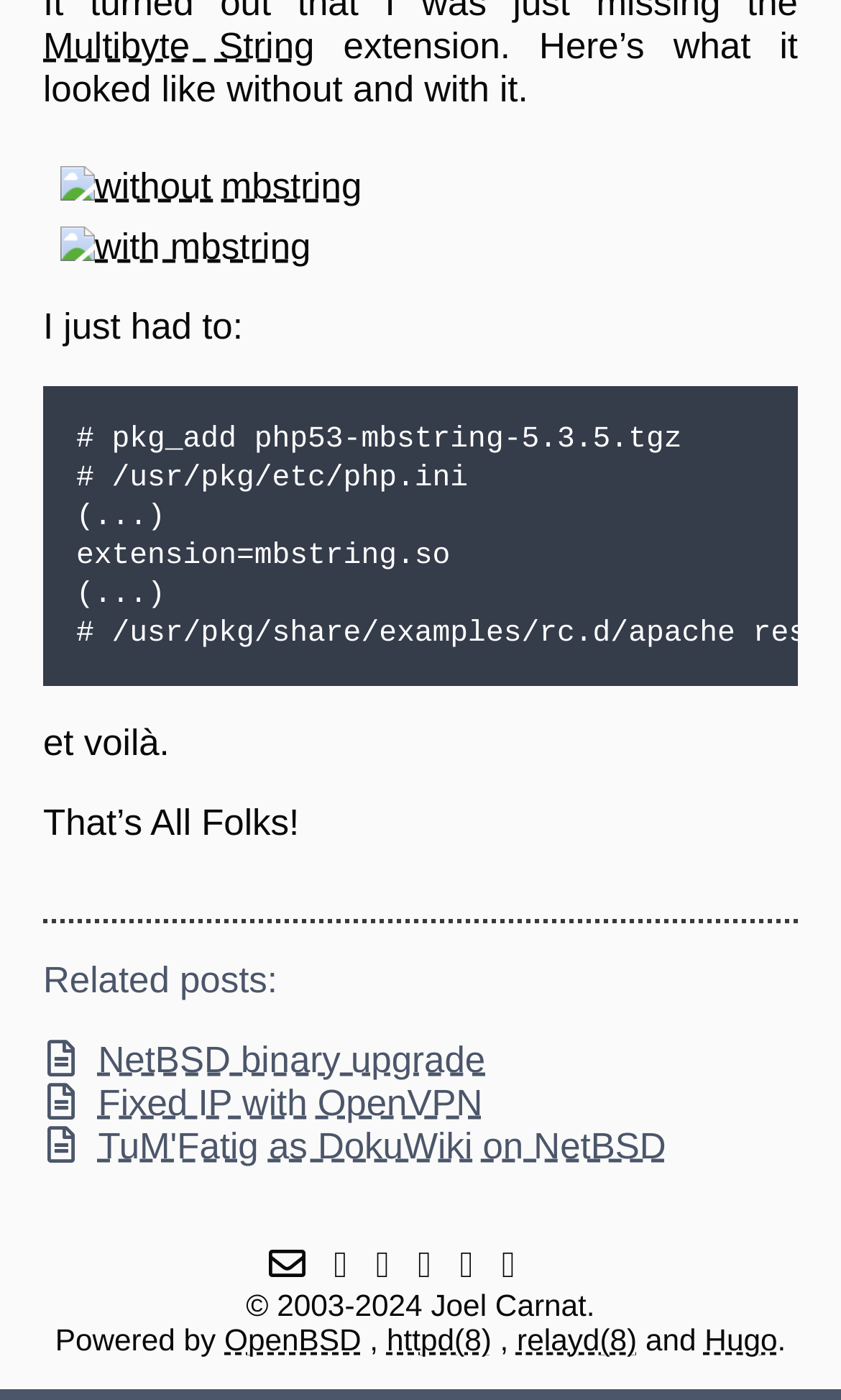Identify the bounding box coordinates of the region I need to click to complete this instruction: "Visit the homepage of Joel Carnat".

[0.32, 0.888, 0.363, 0.918]